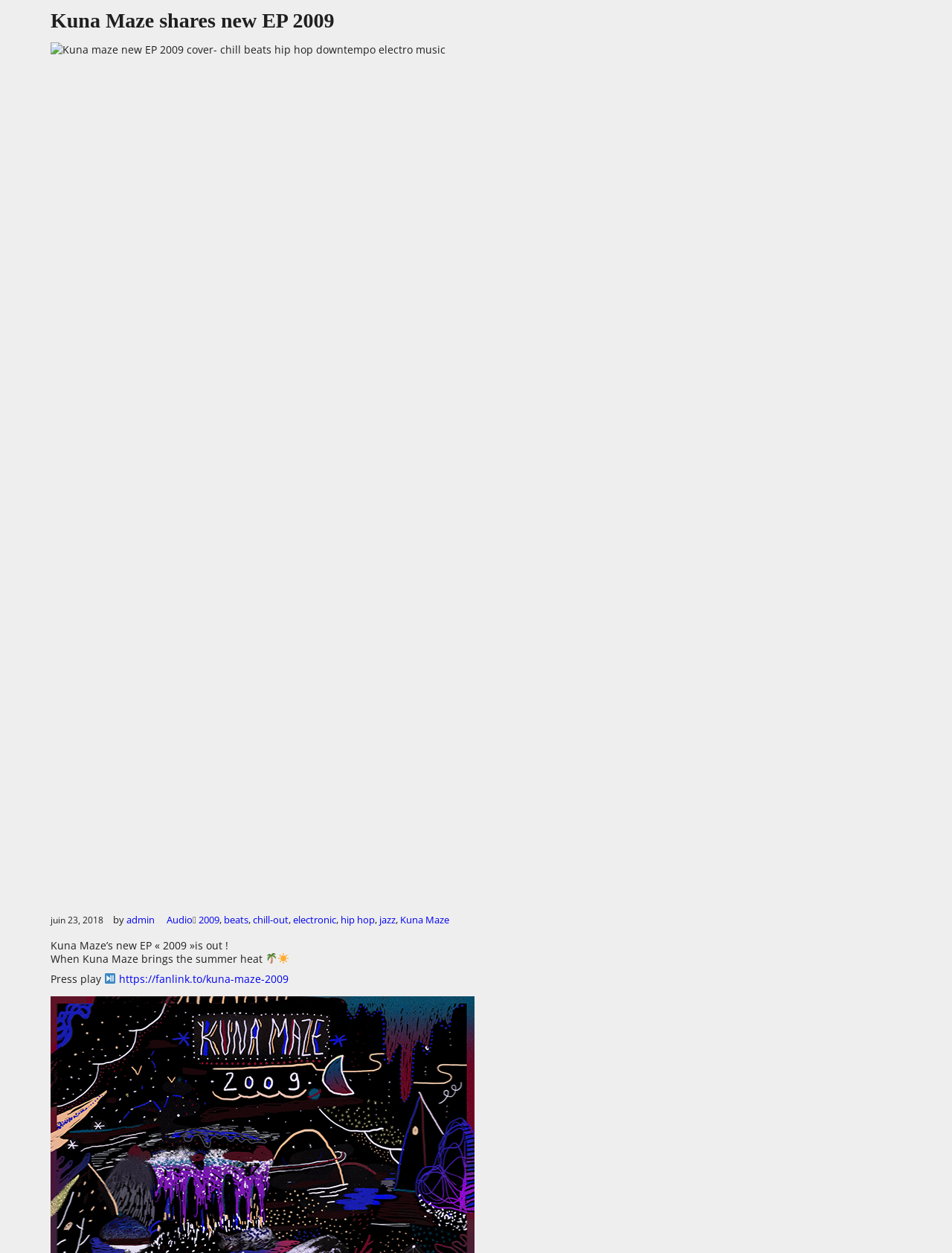Extract the bounding box coordinates of the UI element described by: "electronic". The coordinates should include four float numbers ranging from 0 to 1, e.g., [left, top, right, bottom].

[0.308, 0.728, 0.353, 0.739]